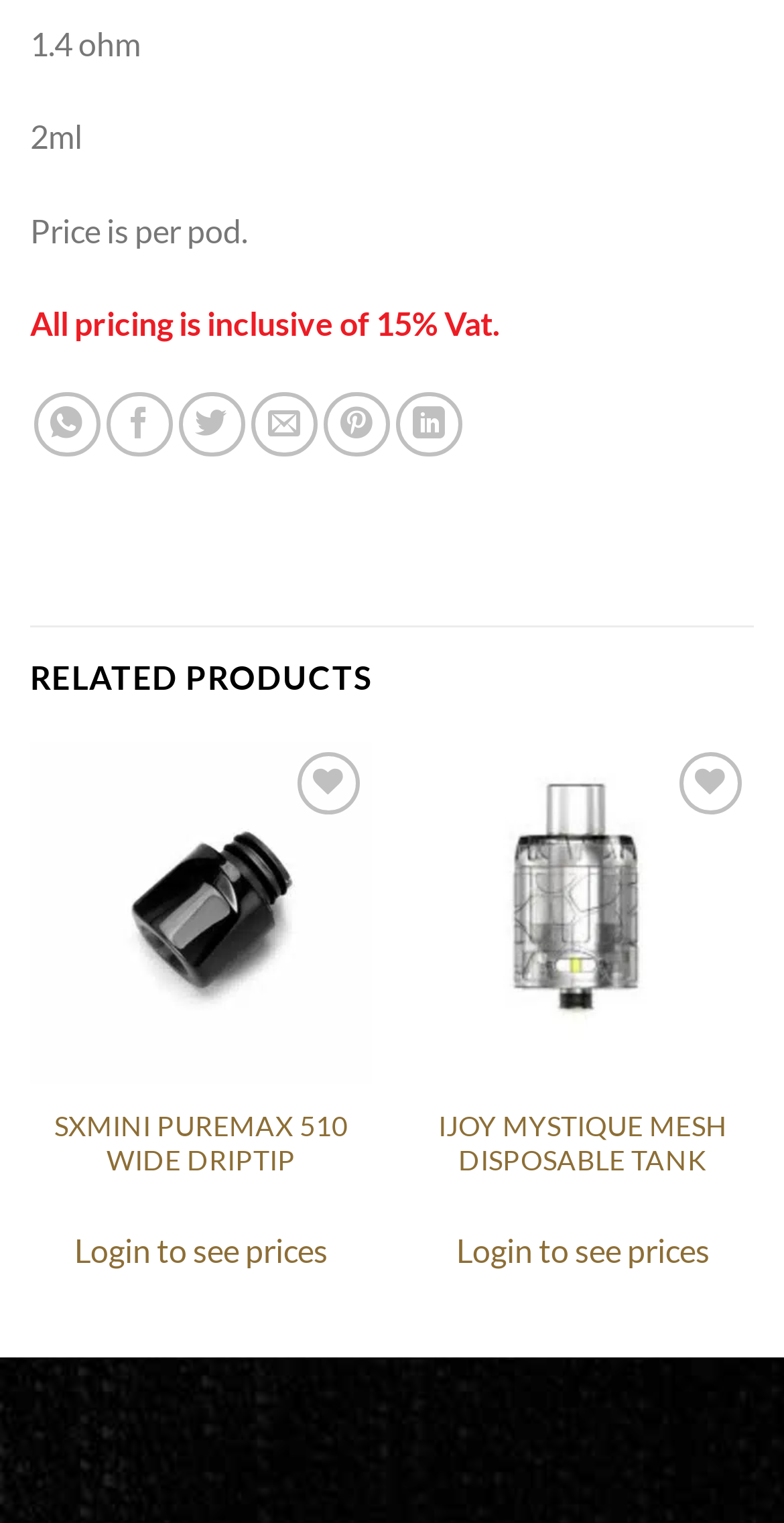Please indicate the bounding box coordinates for the clickable area to complete the following task: "change language to Chinese". The coordinates should be specified as four float numbers between 0 and 1, i.e., [left, top, right, bottom].

None